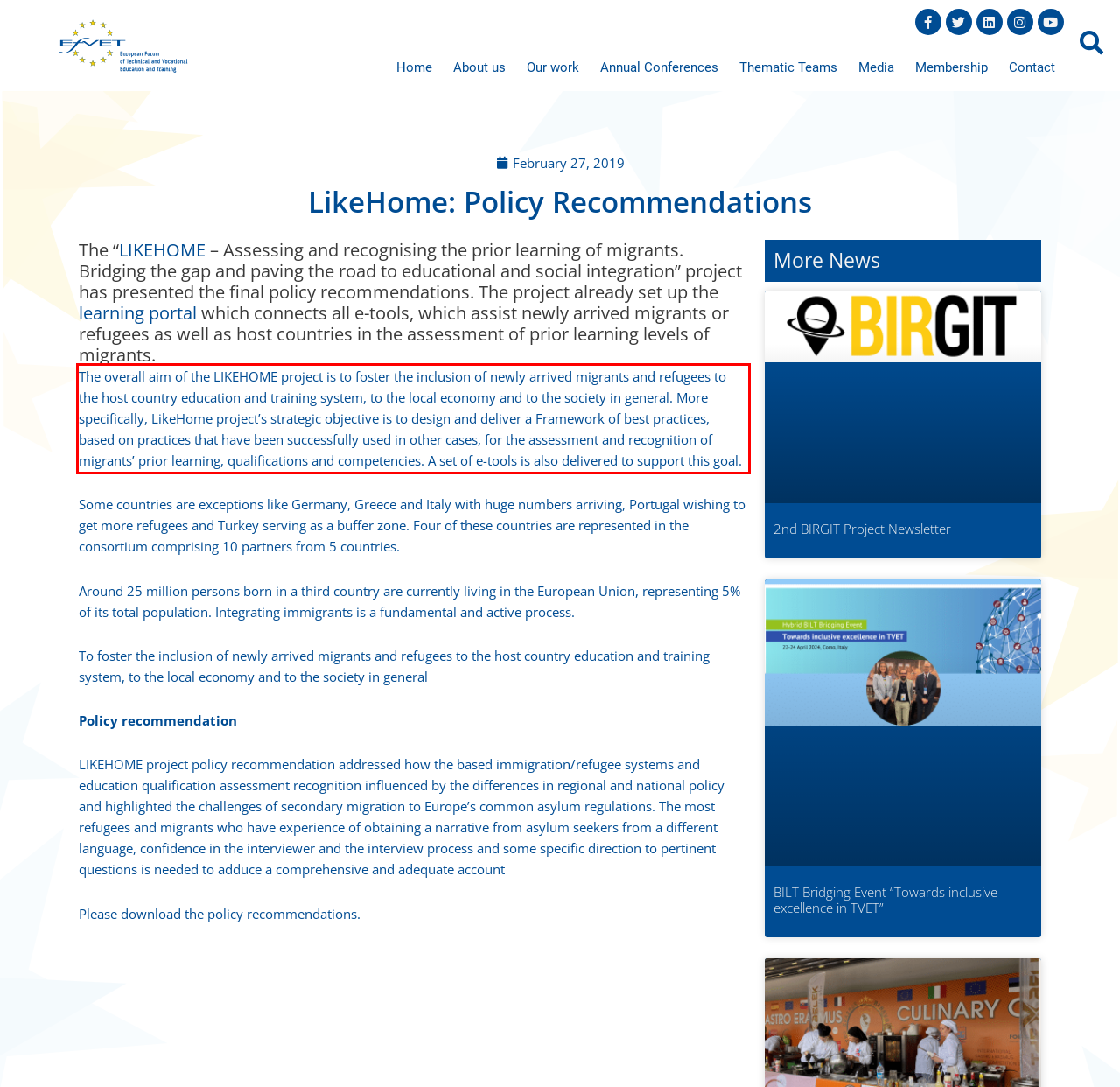Perform OCR on the text inside the red-bordered box in the provided screenshot and output the content.

The overall aim of the LIKEHOME project is to foster the inclusion of newly arrived migrants and refugees to the host country education and training system, to the local economy and to the society in general. More specifically, LikeHome project’s strategic objective is to design and deliver a Framework of best practices, based on practices that have been successfully used in other cases, for the assessment and recognition of migrants’ prior learning, qualifications and competencies. A set of e-tools is also delivered to support this goal.